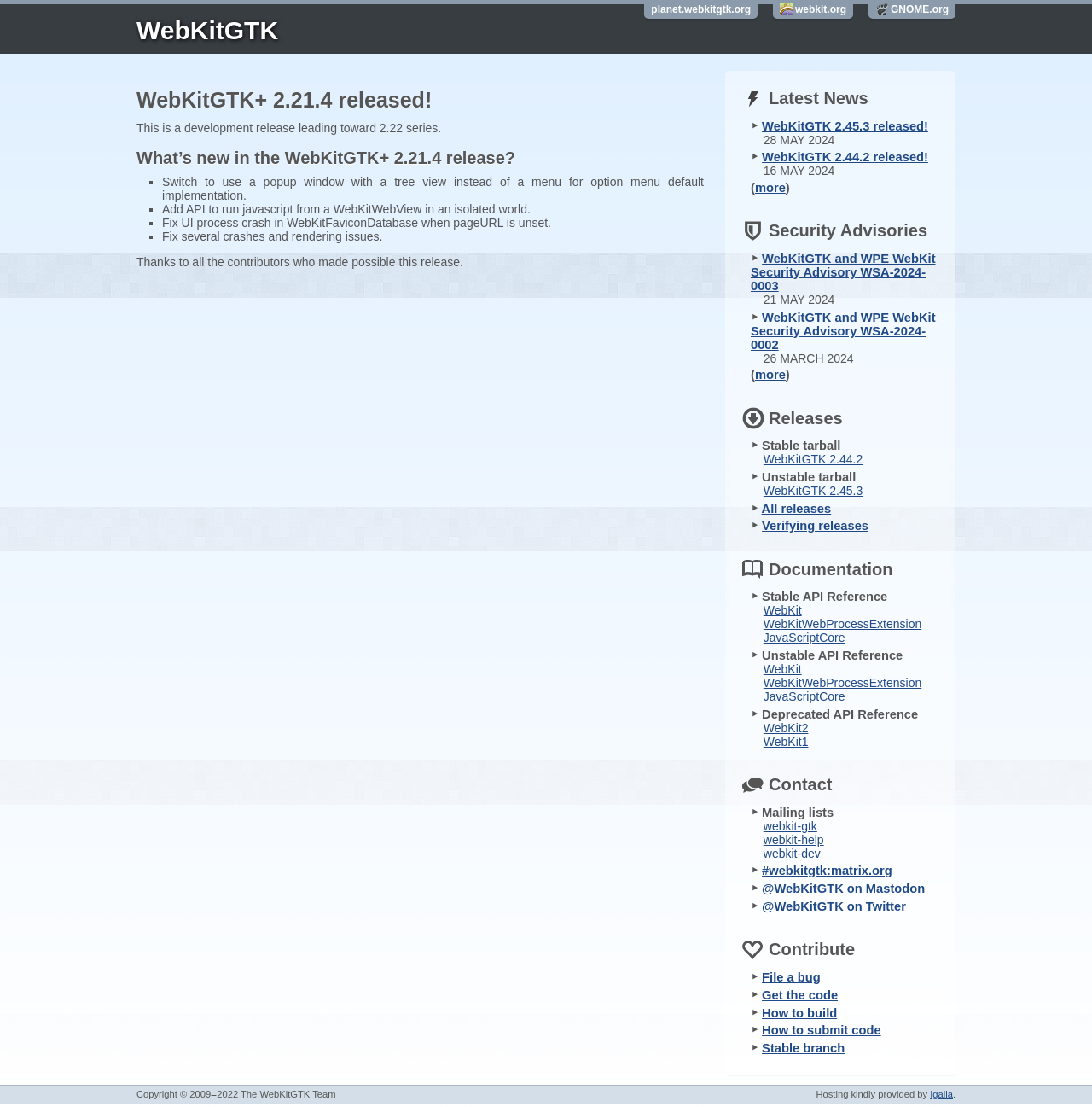Provide a comprehensive caption for the webpage.

The webpage is about the WebKitGTK+ 2.21.4 release. At the top, there are three links to related websites: planet.webkitgtk.org, webkit.org, and GNOME.org. Below these links, there is a heading that announces the release of WebKitGTK+ 2.21.4, followed by a brief description of this development release.

The main content of the page is divided into sections. The first section, "What's new in the WebKitGTK+ 2.21.4 release?", lists several new features and bug fixes, including changes to the option menu default implementation, API additions, and crash fixes. Each item in the list is marked with a bullet point (■).

Below this section, there are several other sections, including "Latest News", "Security Advisories", "Releases", "Documentation", "Contact", and "Contribute". The "Latest News" section lists several news articles with links to more information. The "Security Advisories" section lists security advisories with links to more information and dates. The "Releases" section lists different types of releases, including stable and unstable tarballs, with links to download them. The "Documentation" section lists different types of API references, including stable, unstable, and deprecated references, with links to more information. The "Contact" section lists different ways to get in touch with the WebKitGTK team, including mailing lists, Matrix, Mastodon, and Twitter. The "Contribute" section lists different ways to contribute to the project, including filing bugs, getting the code, building, and submitting code.

At the bottom of the page, there is a copyright notice and a note about hosting provided by Igalia.